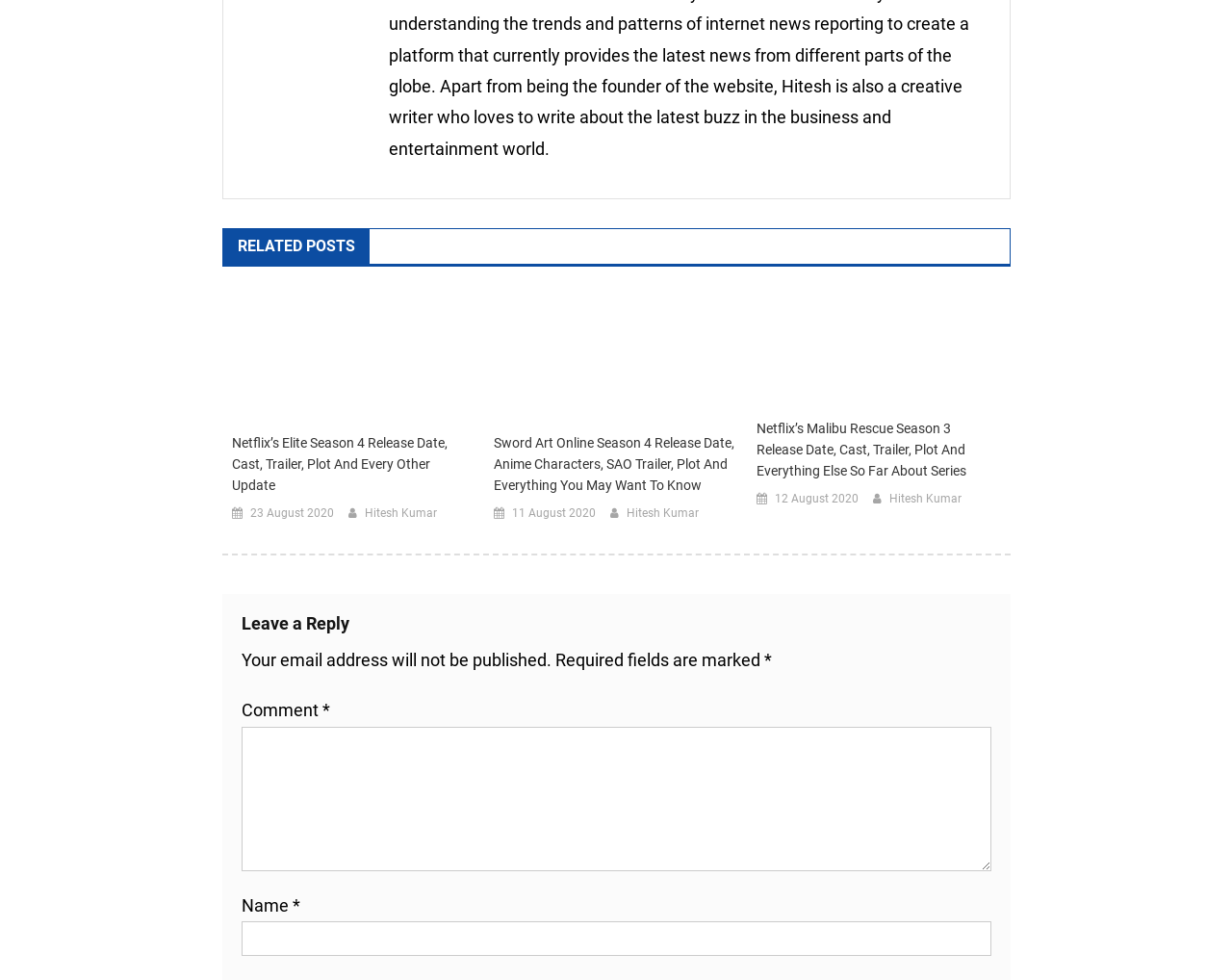Identify the coordinates of the bounding box for the element that must be clicked to accomplish the instruction: "Leave a comment on the post".

[0.196, 0.741, 0.804, 0.889]